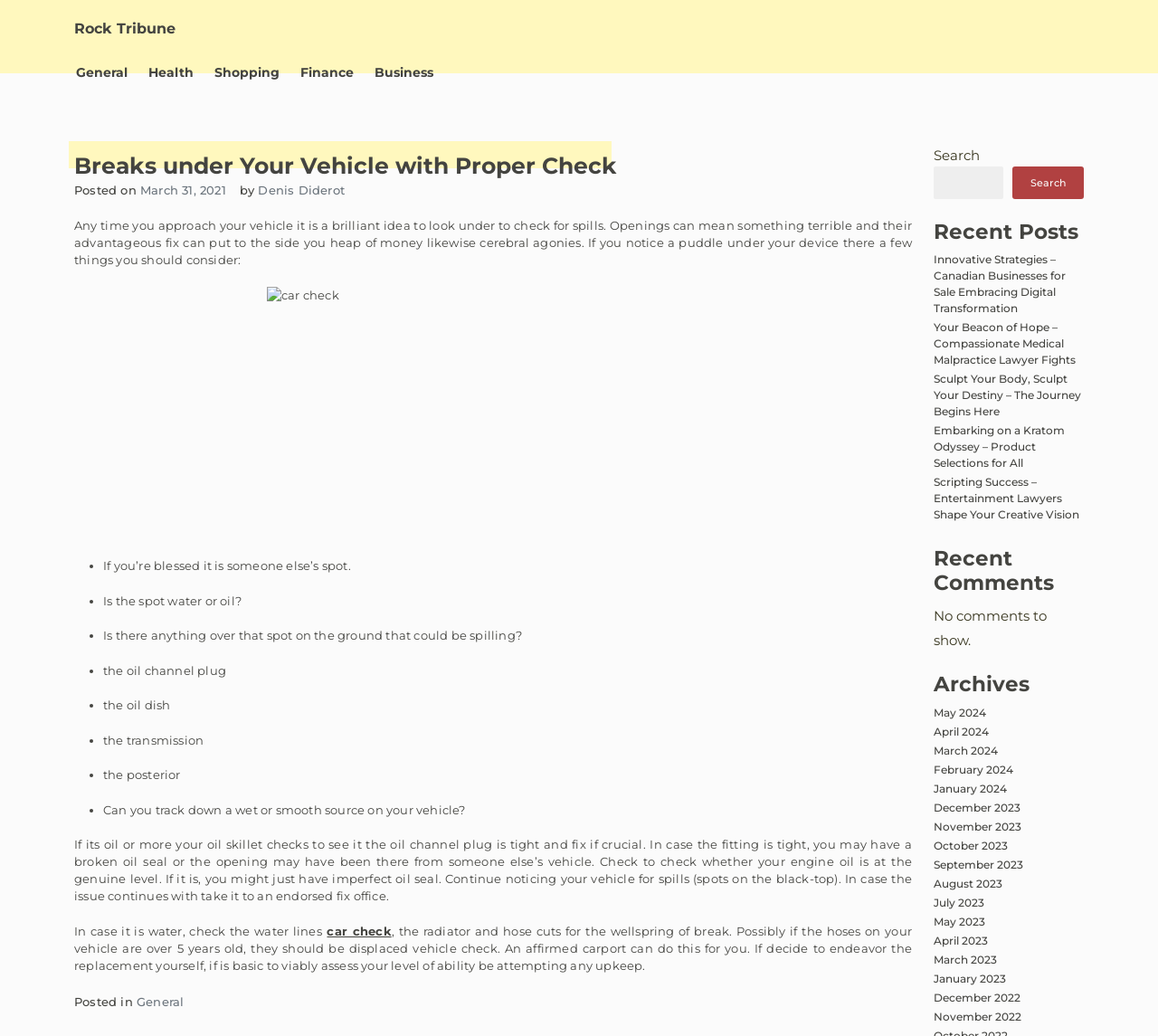Respond with a single word or short phrase to the following question: 
How many links are there in the 'Recent Posts' section?

5